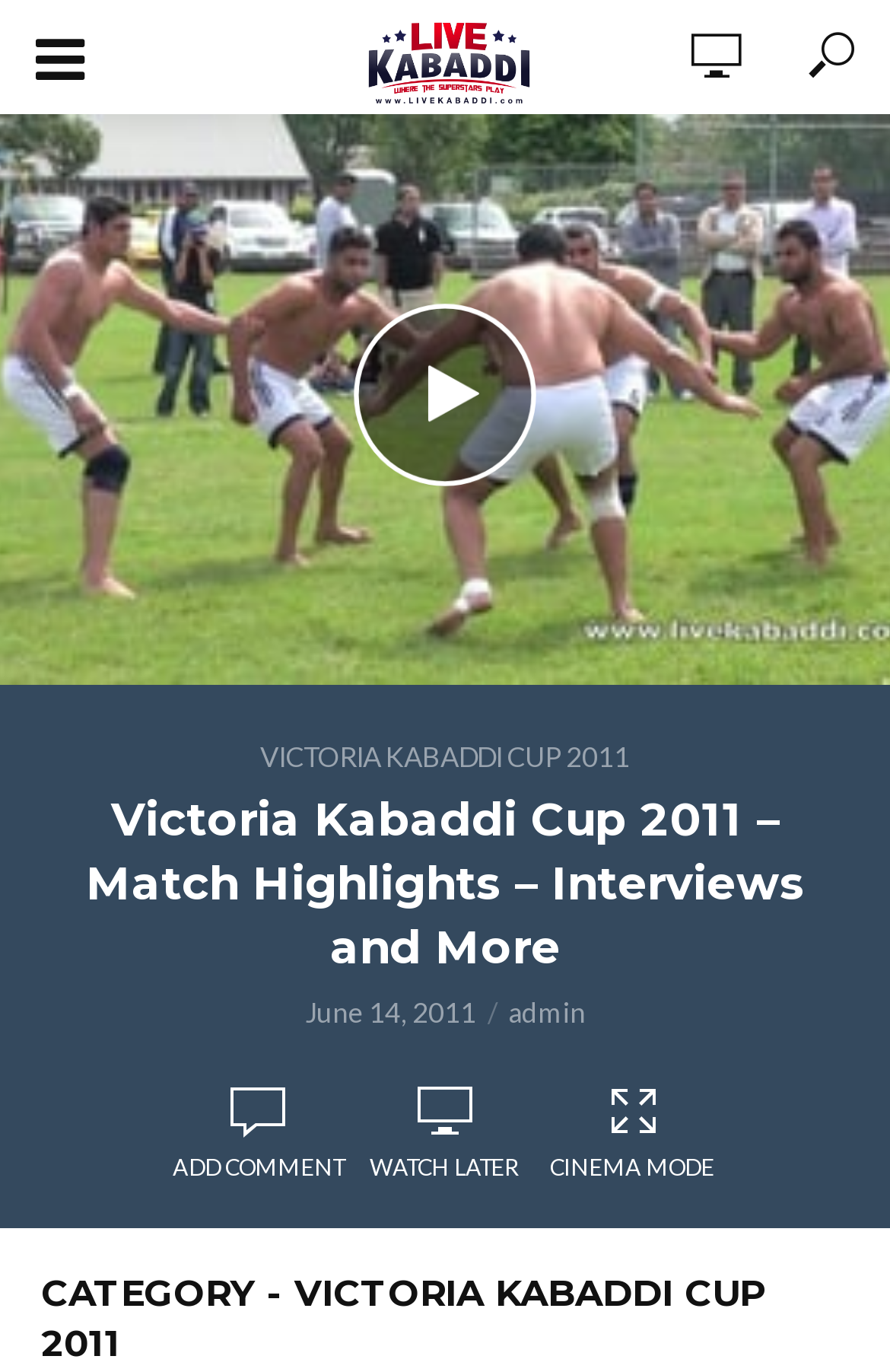Find the bounding box coordinates for the HTML element specified by: "MLK".

[0.0, 0.386, 0.8, 0.449]